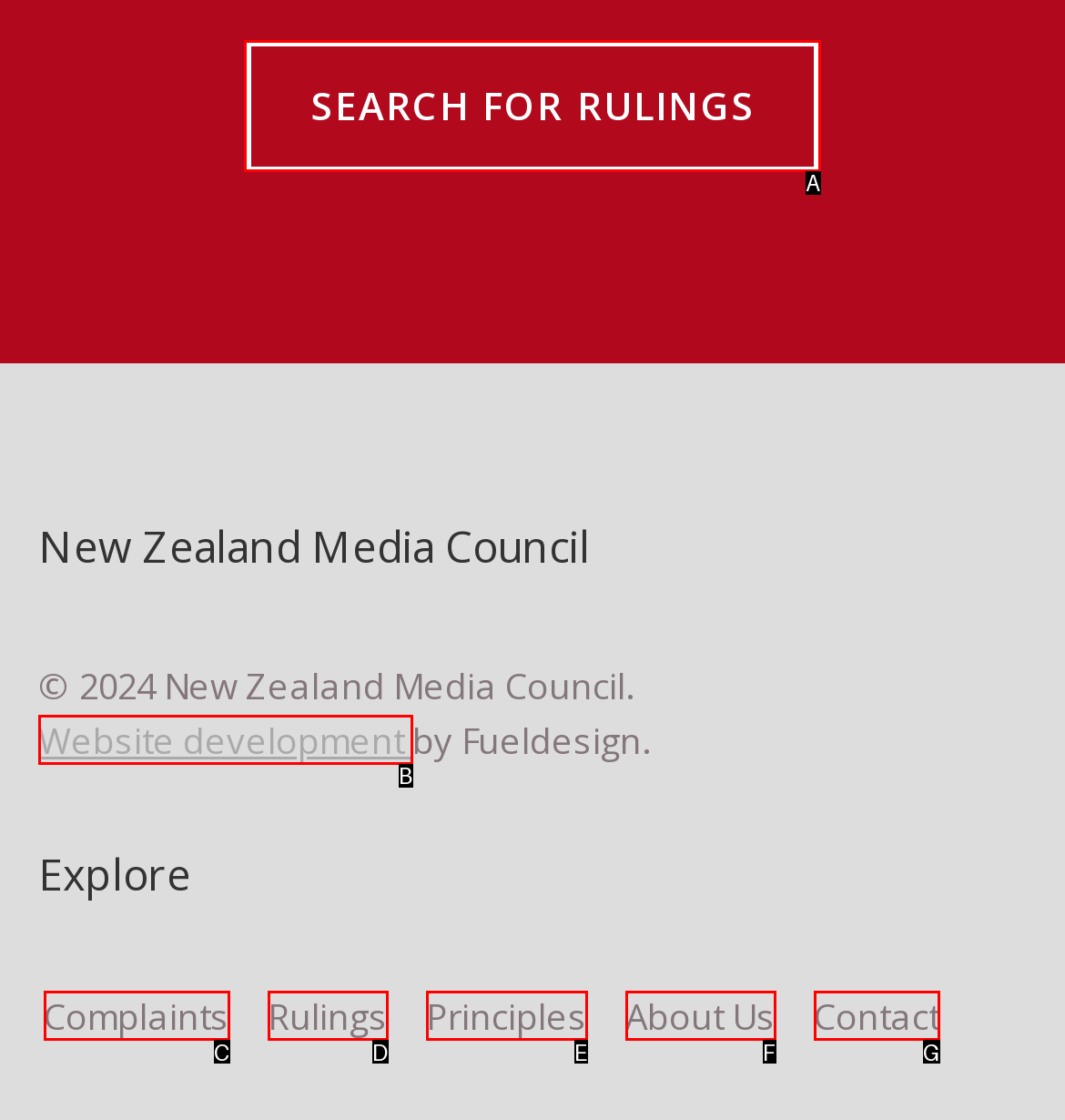Identify which HTML element aligns with the description: Contact
Answer using the letter of the correct choice from the options available.

G